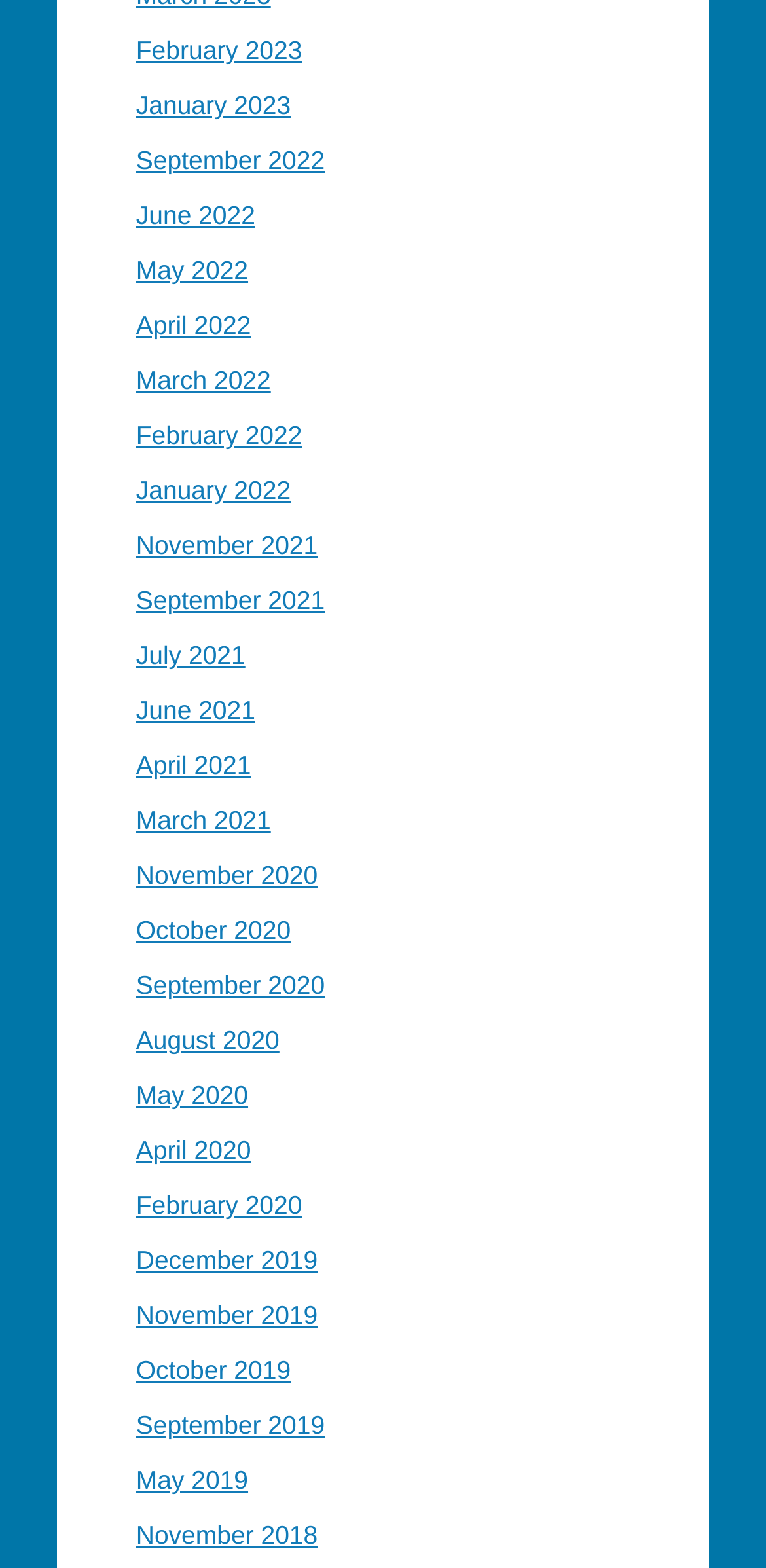What is the latest month listed?
Refer to the image and provide a one-word or short phrase answer.

February 2023